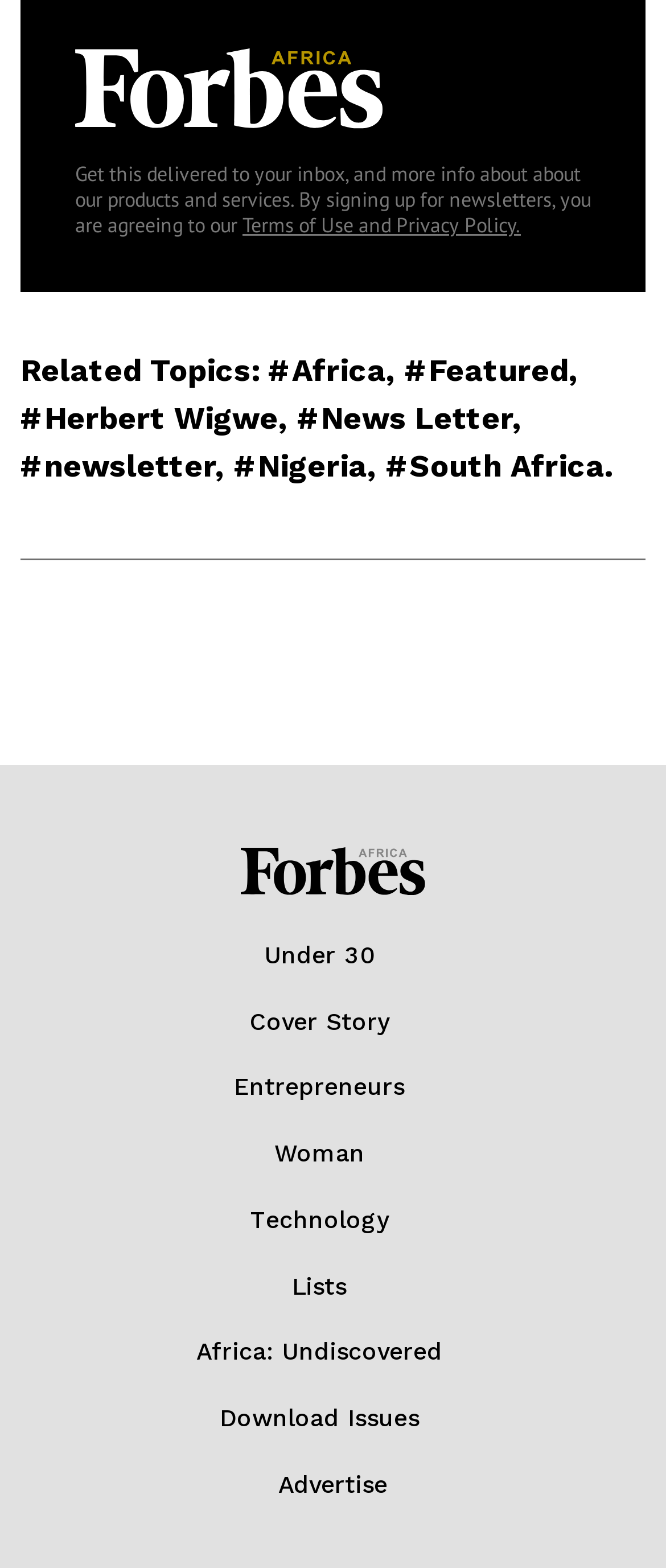Please give a short response to the question using one word or a phrase:
What is the category of the link 'Under 30'?

Lists